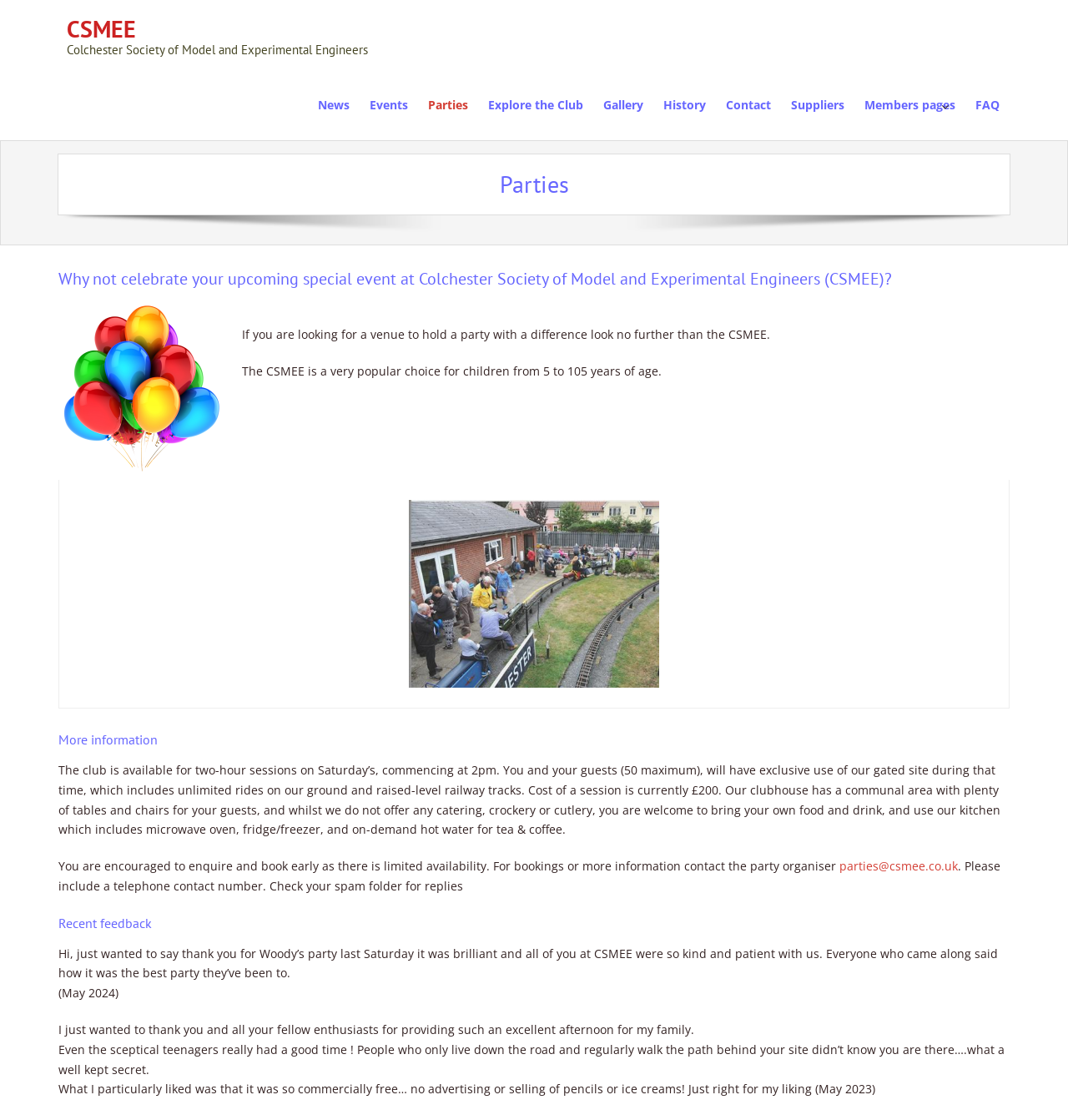Find the bounding box coordinates of the clickable area required to complete the following action: "Click on the 'Contact' link".

[0.67, 0.063, 0.731, 0.125]